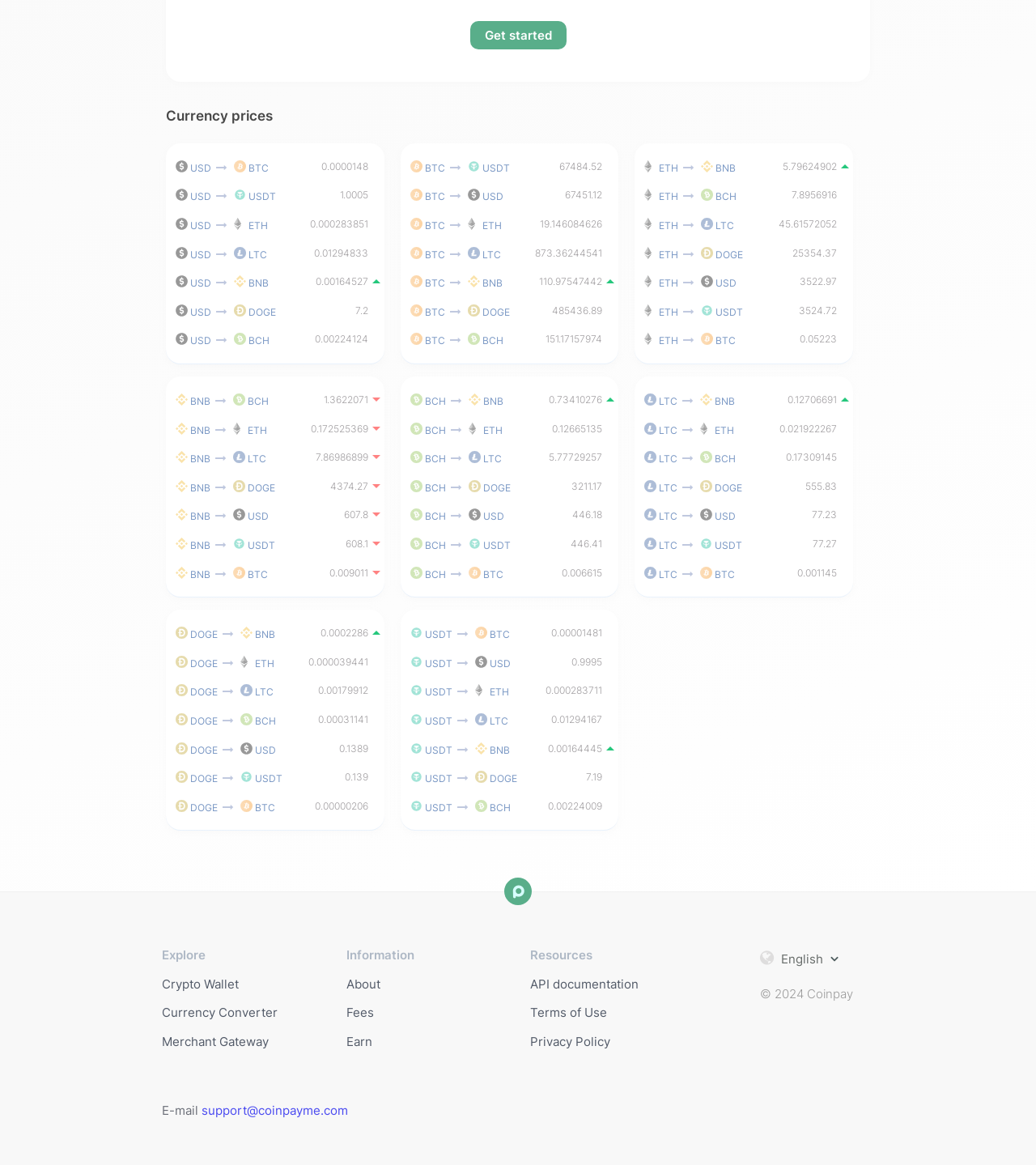What is the function of the 'Get started' link?
Using the image as a reference, answer the question with a short word or phrase.

Unknown